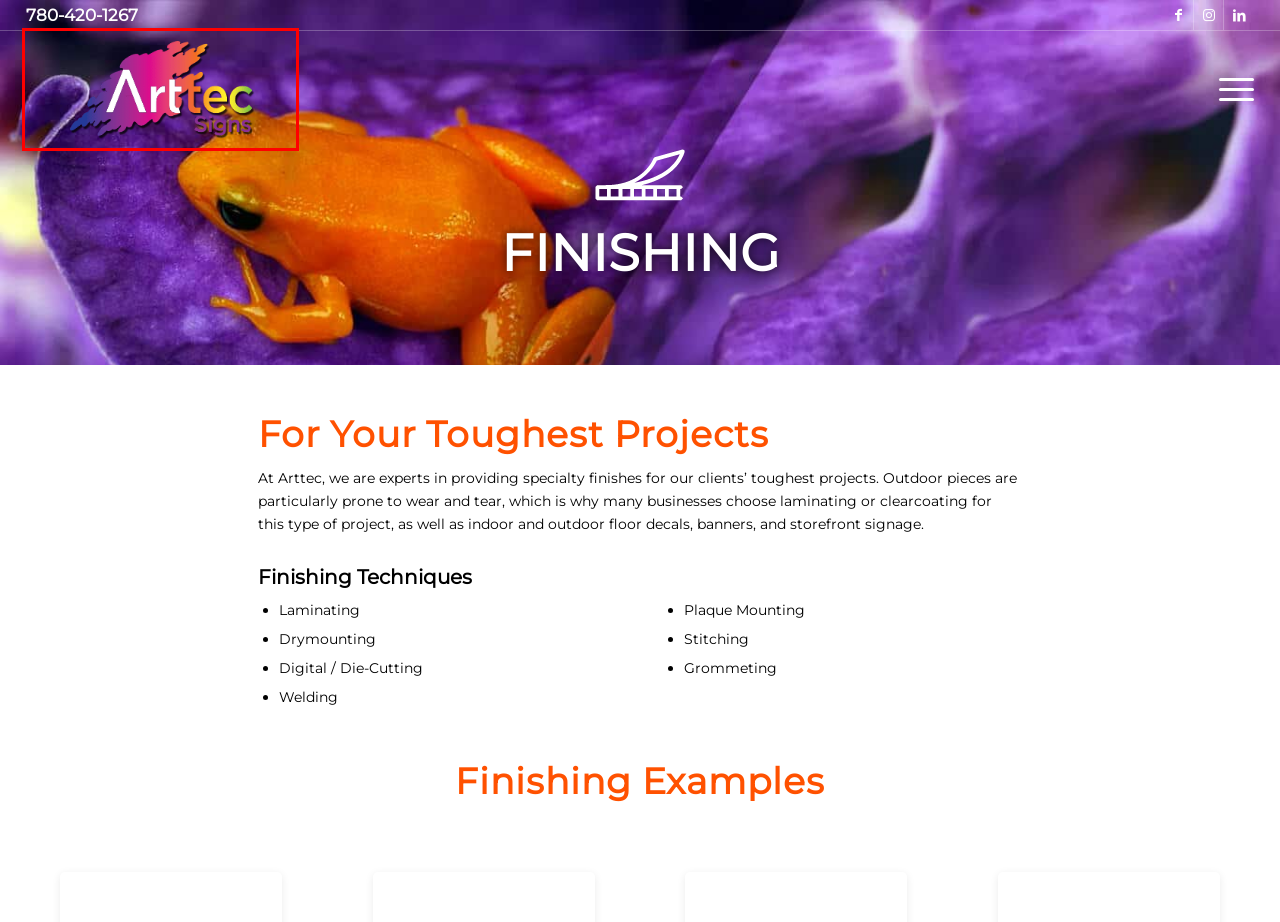Review the screenshot of a webpage that includes a red bounding box. Choose the most suitable webpage description that matches the new webpage after clicking the element within the red bounding box. Here are the candidates:
A. About Us - Arttec Signs | Canada's Signage Experts
B. Edmonton Signage Company - Arttec Signs | Canada's Signage Experts
C. Projects - Arttec Signs | Canada's Signage Experts
D. Services - Arttec Signs | Canada's Signage Experts
E. Privacy Policy - Arttec Signs | Canada's Signage Experts
F. Contact Us - Arttec Signs | Canada's Signage Experts
G. WeTransfer - Send Large Files & Share Photos Online - Up to 2GB Free
H. Request A Quote - Arttec Signs | Canada's Signage Experts

B